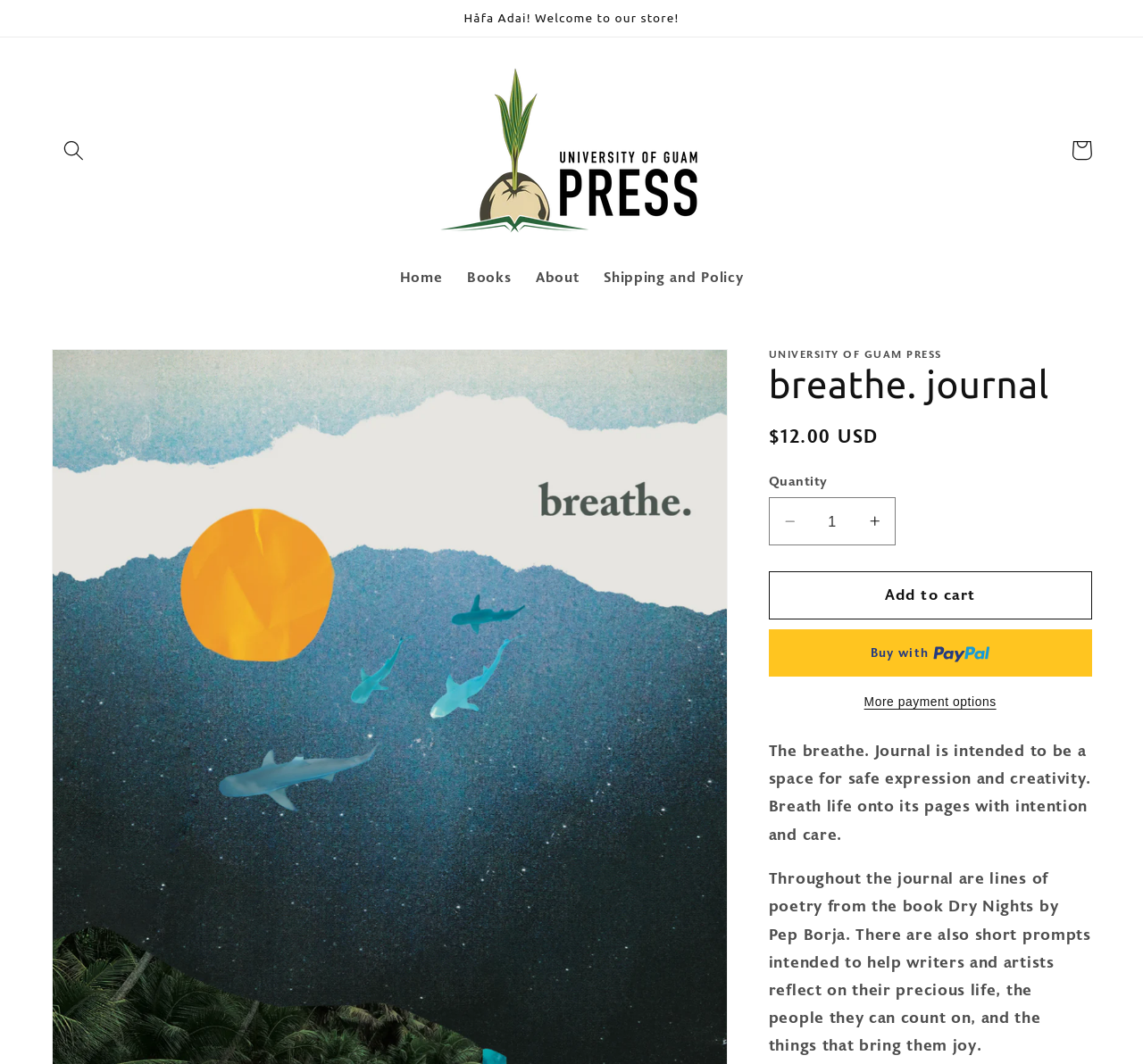Describe the entire webpage, focusing on both content and design.

The webpage is a product page for the "breathe. journal" on the University of Guam Press website. At the top, there is an announcement section with a welcome message "Håfa Adai! Welcome to our store!". Below this, there is a search button and a link to the University of Guam Press website, accompanied by its logo.

The main navigation menu is located below, with links to "Home", "Books", "About", and "Shipping and Policy". On the right side, there is a cart link. 

The product information section is divided into two parts. The top part displays the product title "breathe. journal" and a status message. Below this, there is a section with the regular price of $12.00 USD, a quantity selector, and buttons to decrease or increase the quantity. 

Further down, there are buttons to "Add to cart", "Buy now with PayPal", and "More payment options". The PayPal button is accompanied by a small image. 

The product description is presented in two paragraphs. The first paragraph explains that the journal is a space for safe expression and creativity, where users can breathe life onto its pages with intention and care. The second paragraph provides more details about the journal's content, including lines of poetry from the book "Dry Nights" by Pep Borja and short prompts to help writers and artists reflect on their life.